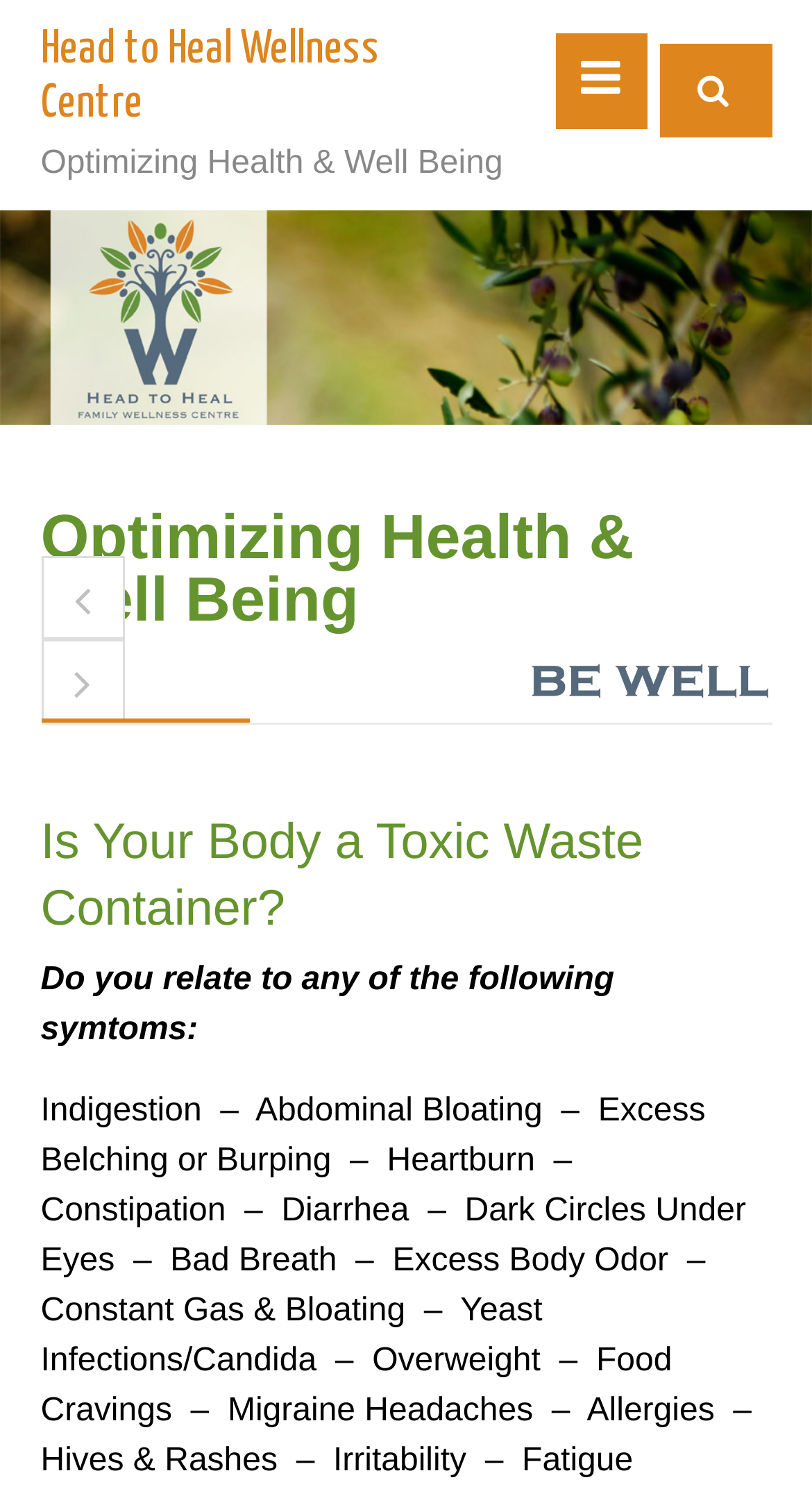Please identify and generate the text content of the webpage's main heading.

Is Your Body a Toxic Waste Container?